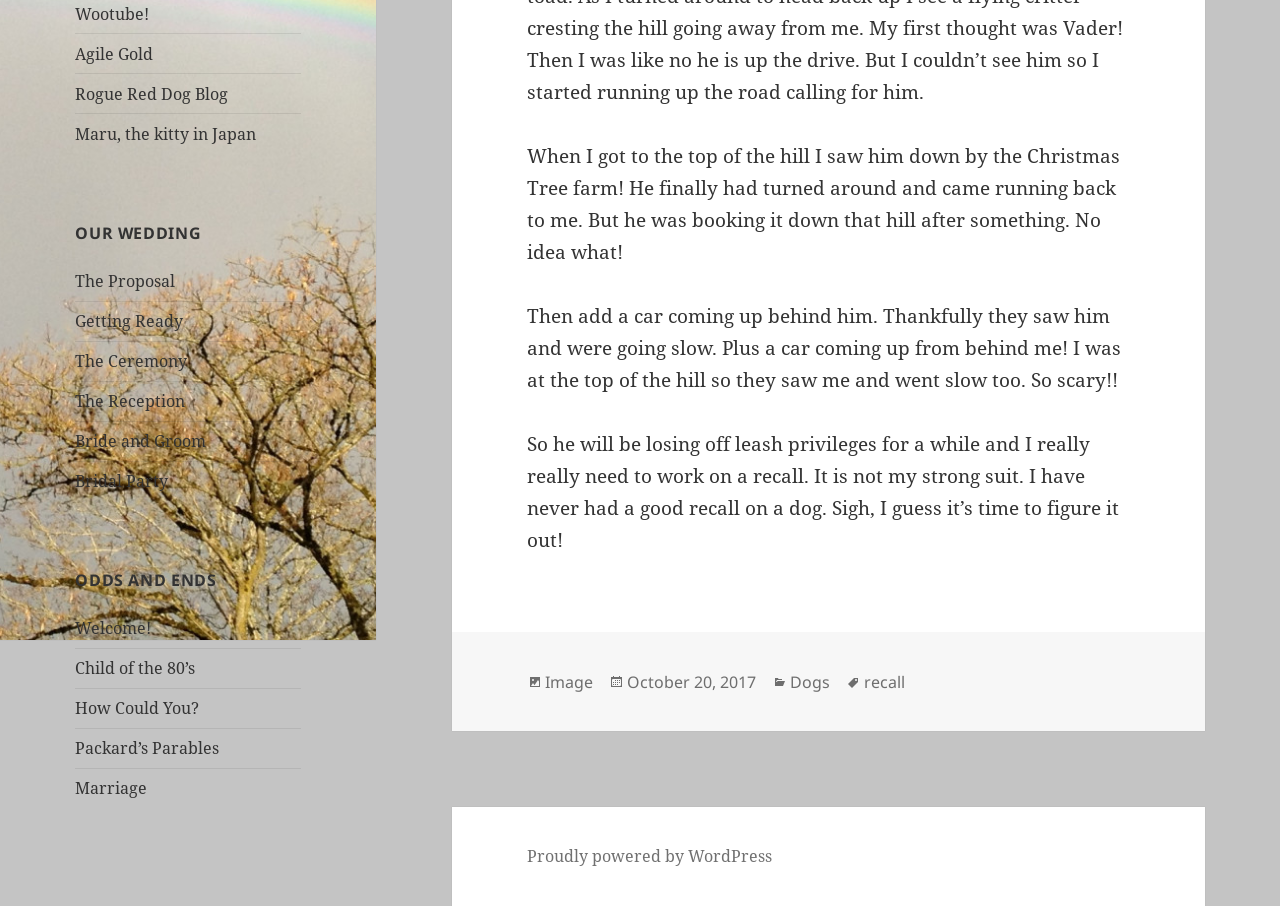Using the format (top-left x, top-left y, bottom-right x, bottom-right y), and given the element description, identify the bounding box coordinates within the screenshot: Rogue Red Dog Blog

[0.059, 0.091, 0.178, 0.116]